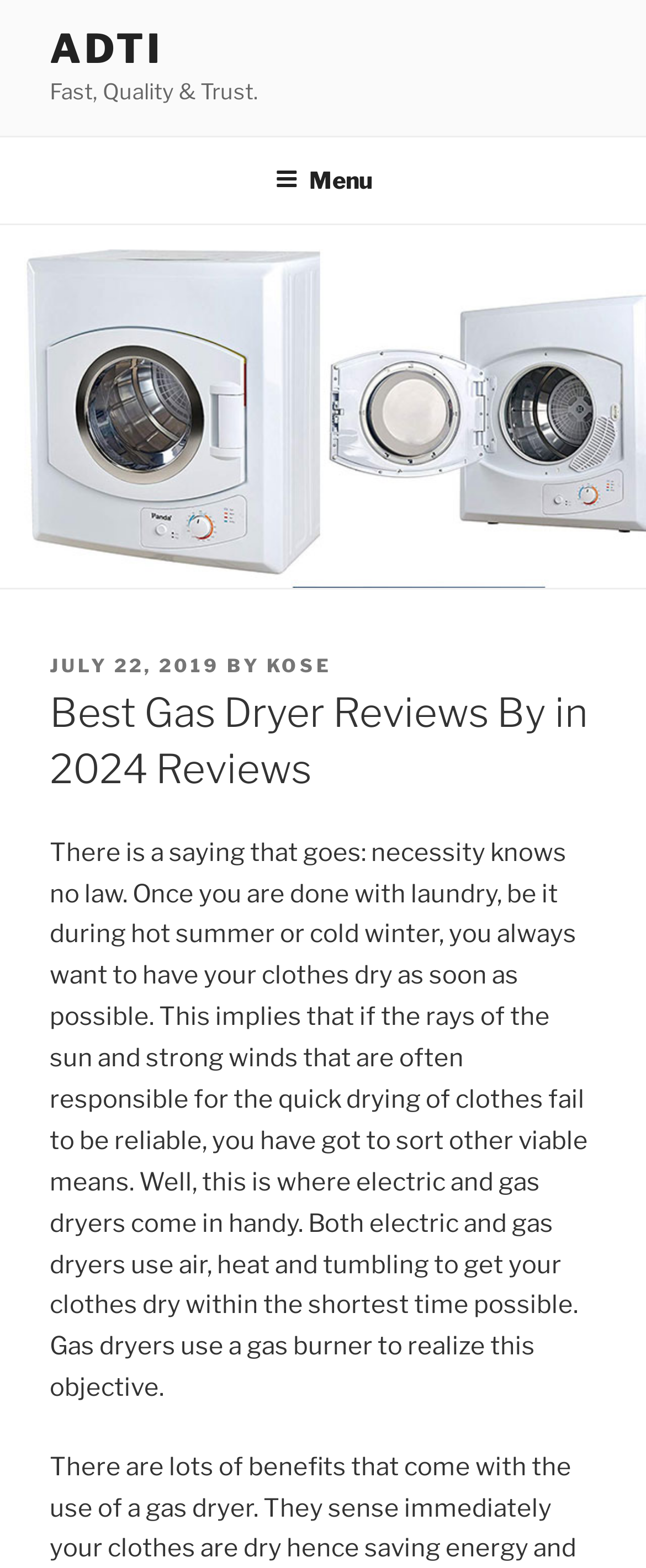Who is the author of the article?
Give a thorough and detailed response to the question.

The author of the article is mentioned in the header section of the webpage, where it says 'BY KOSE'.